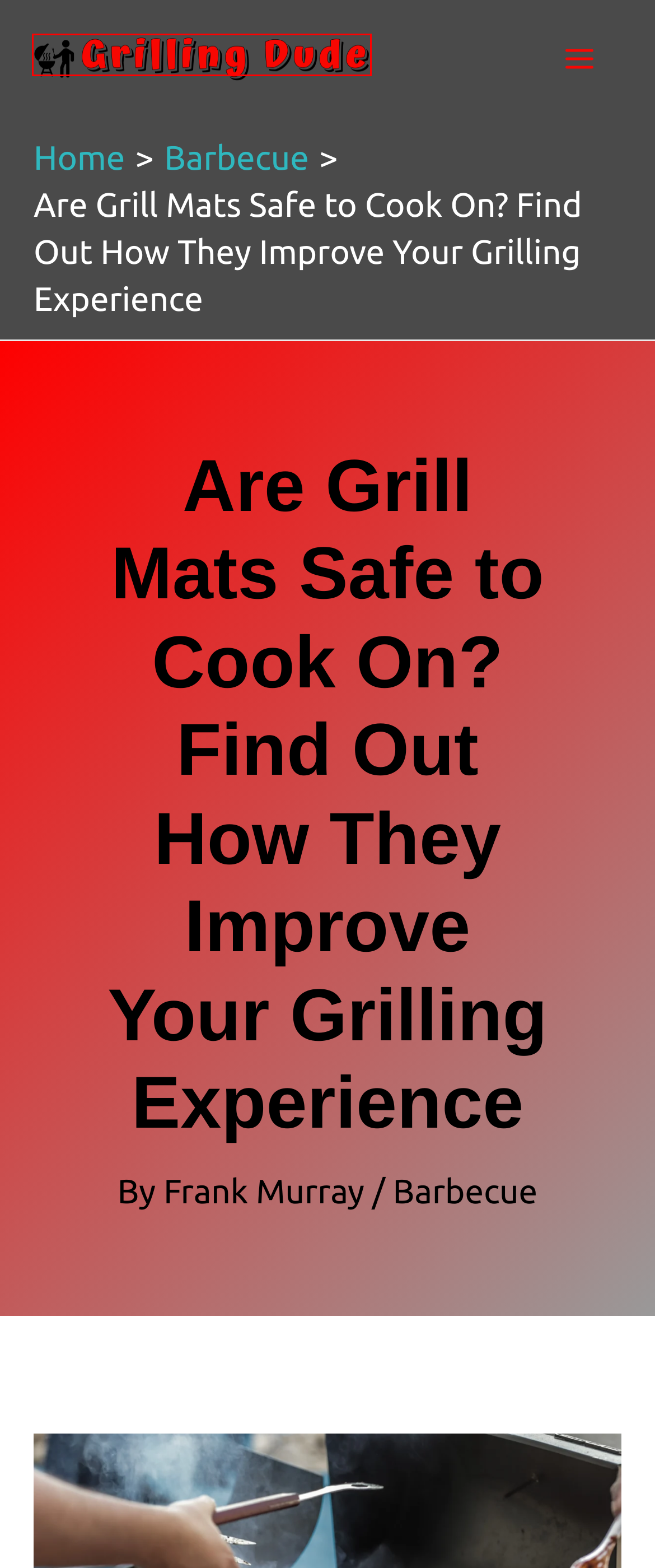Analyze the webpage screenshot with a red bounding box highlighting a UI element. Select the description that best matches the new webpage after clicking the highlighted element. Here are the options:
A. can you use charcoal in a pellet grill Barbecue (2024 Update)
B. Barbecue Archives
C. vevor meat slicer review Barbecue (2024 Update)
D. Grilling Dude - Start Grilling Like the Dude Next Door...
E. Amazon.com
F. Privacy Policy - Grilling Dude
G. Frank Murray - Grilling Dude
H. Sitemap (2024)

D